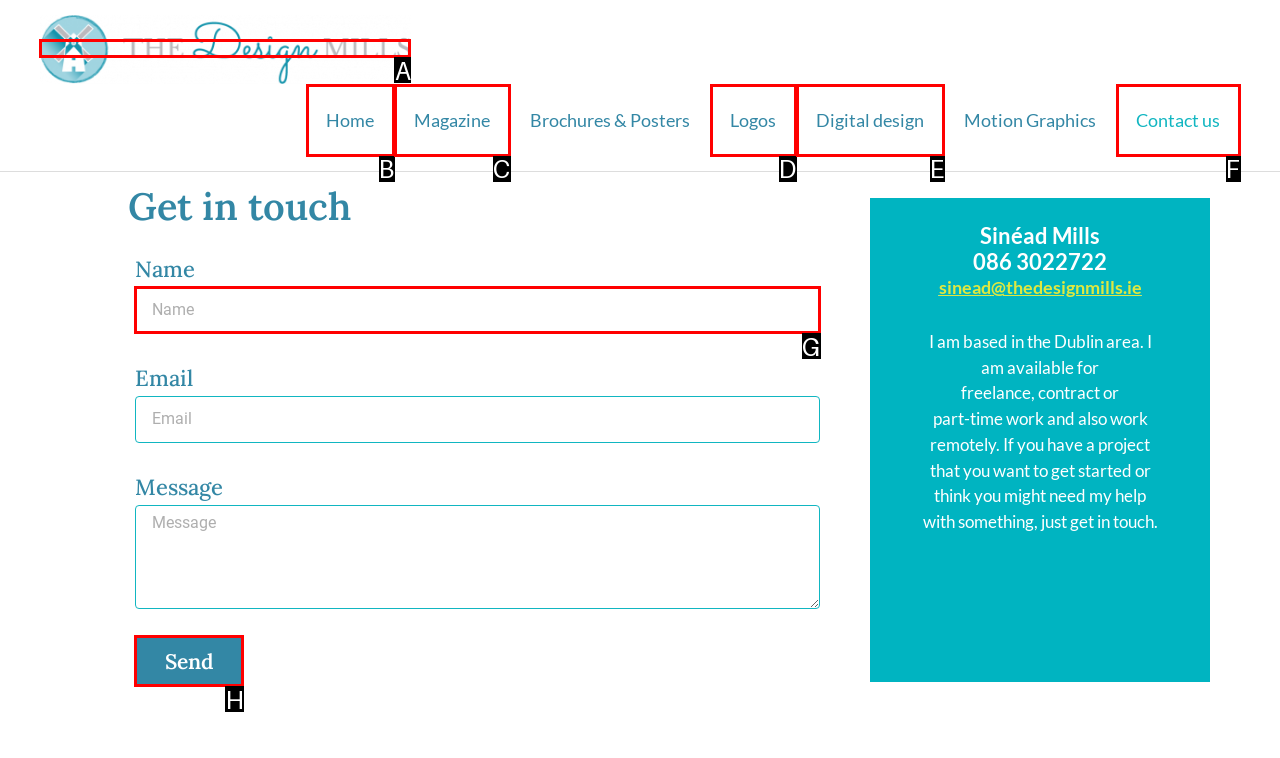Select the HTML element that needs to be clicked to carry out the task: Click the 'Sinead Mills Design' link
Provide the letter of the correct option.

A